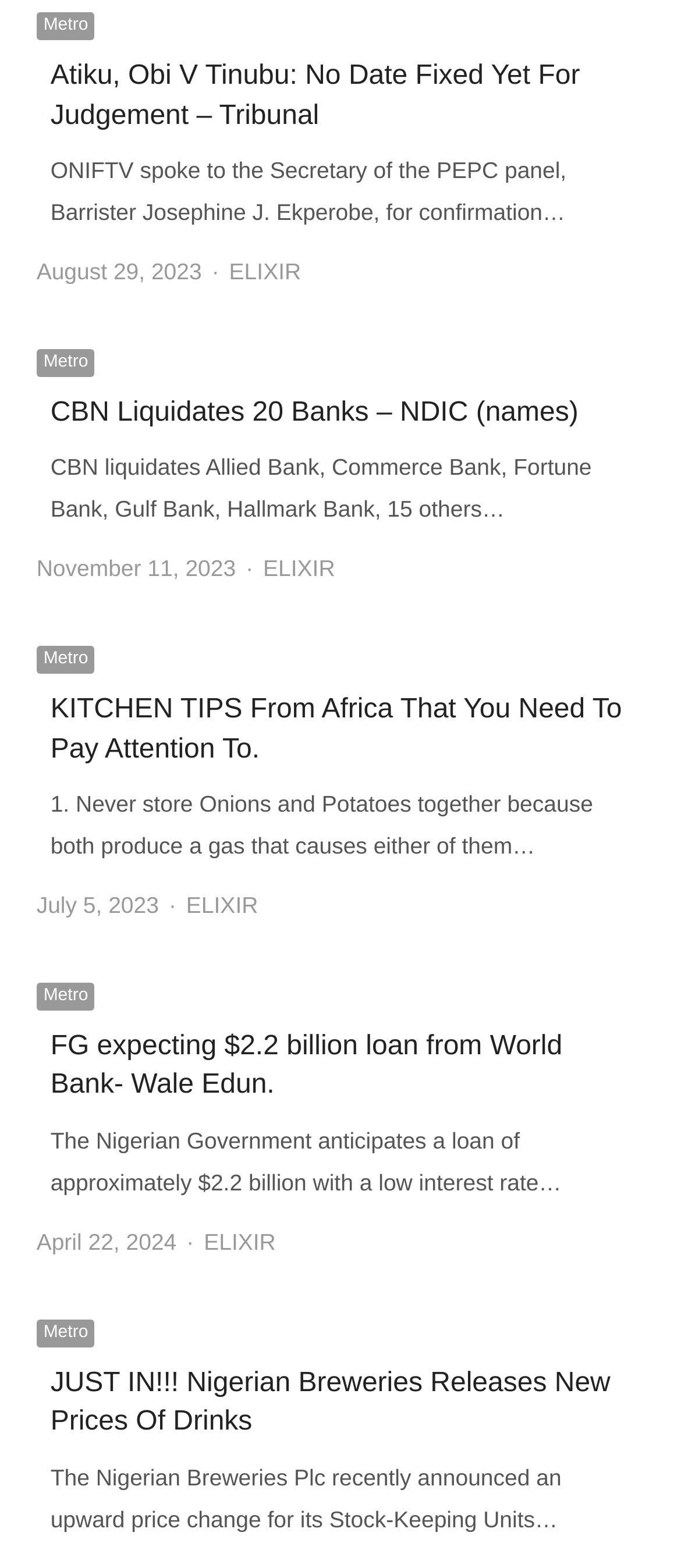Please identify the bounding box coordinates of the clickable region that I should interact with to perform the following instruction: "View the article published on August 29, 2023". The coordinates should be expressed as four float numbers between 0 and 1, i.e., [left, top, right, bottom].

[0.054, 0.165, 0.296, 0.181]